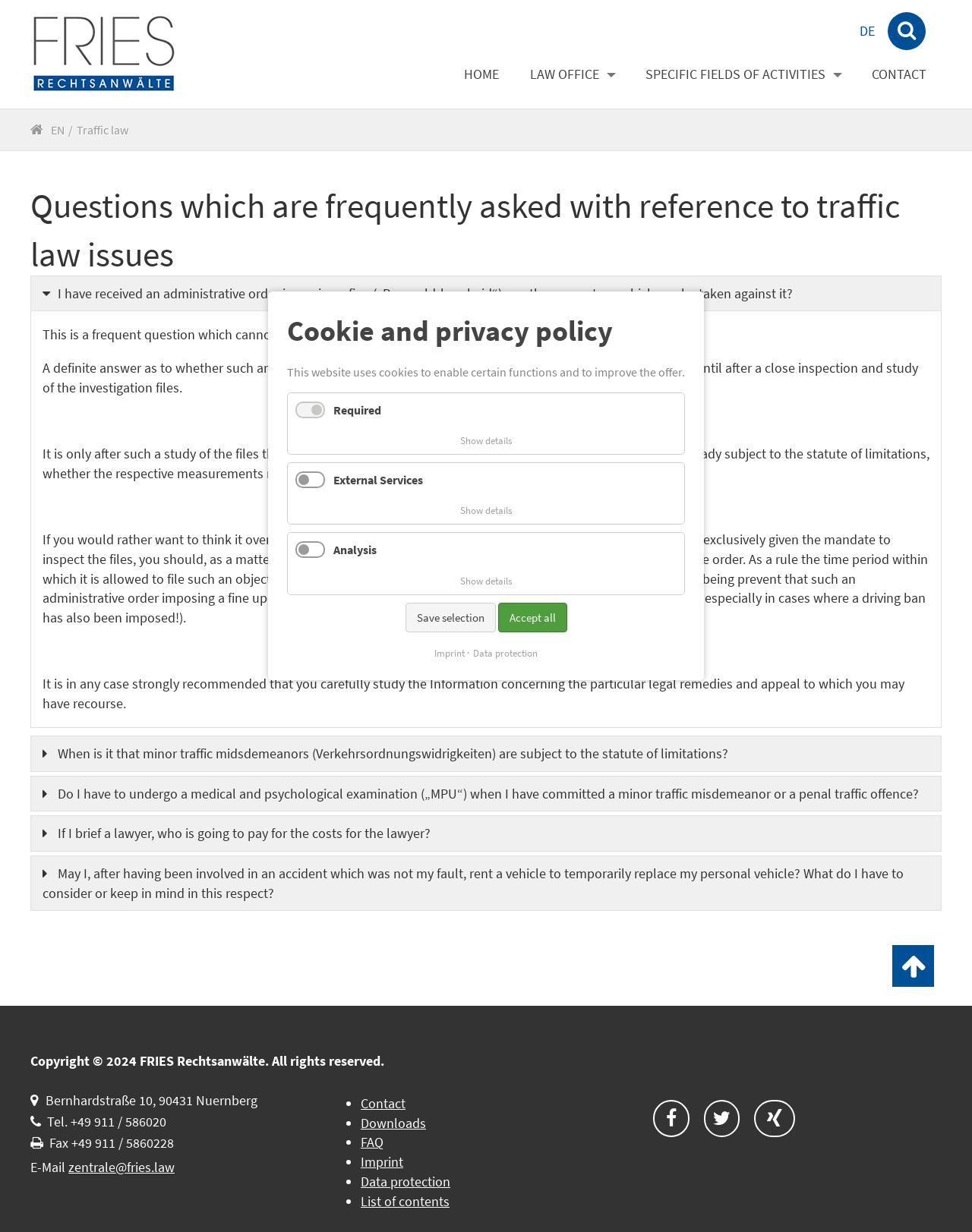Please identify the bounding box coordinates of the element that needs to be clicked to perform the following instruction: "Call the phone number".

[0.042, 0.903, 0.171, 0.917]